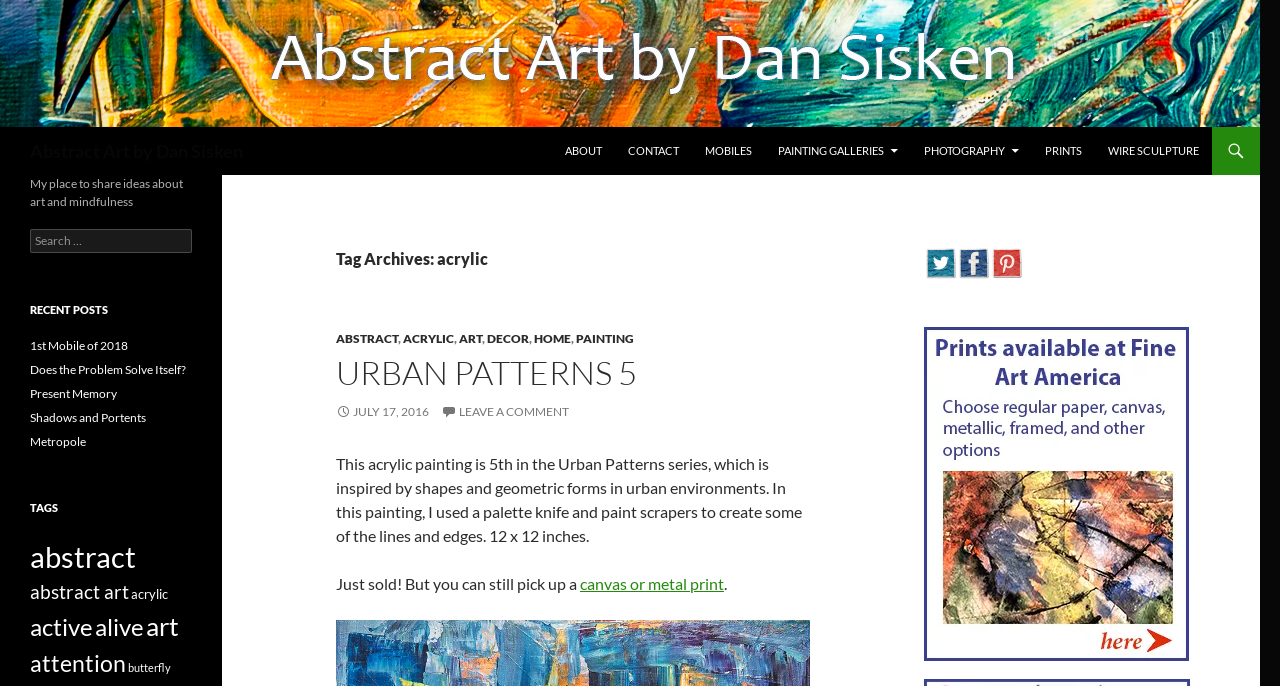Please find the bounding box coordinates for the clickable element needed to perform this instruction: "Search for something".

[0.023, 0.334, 0.15, 0.369]